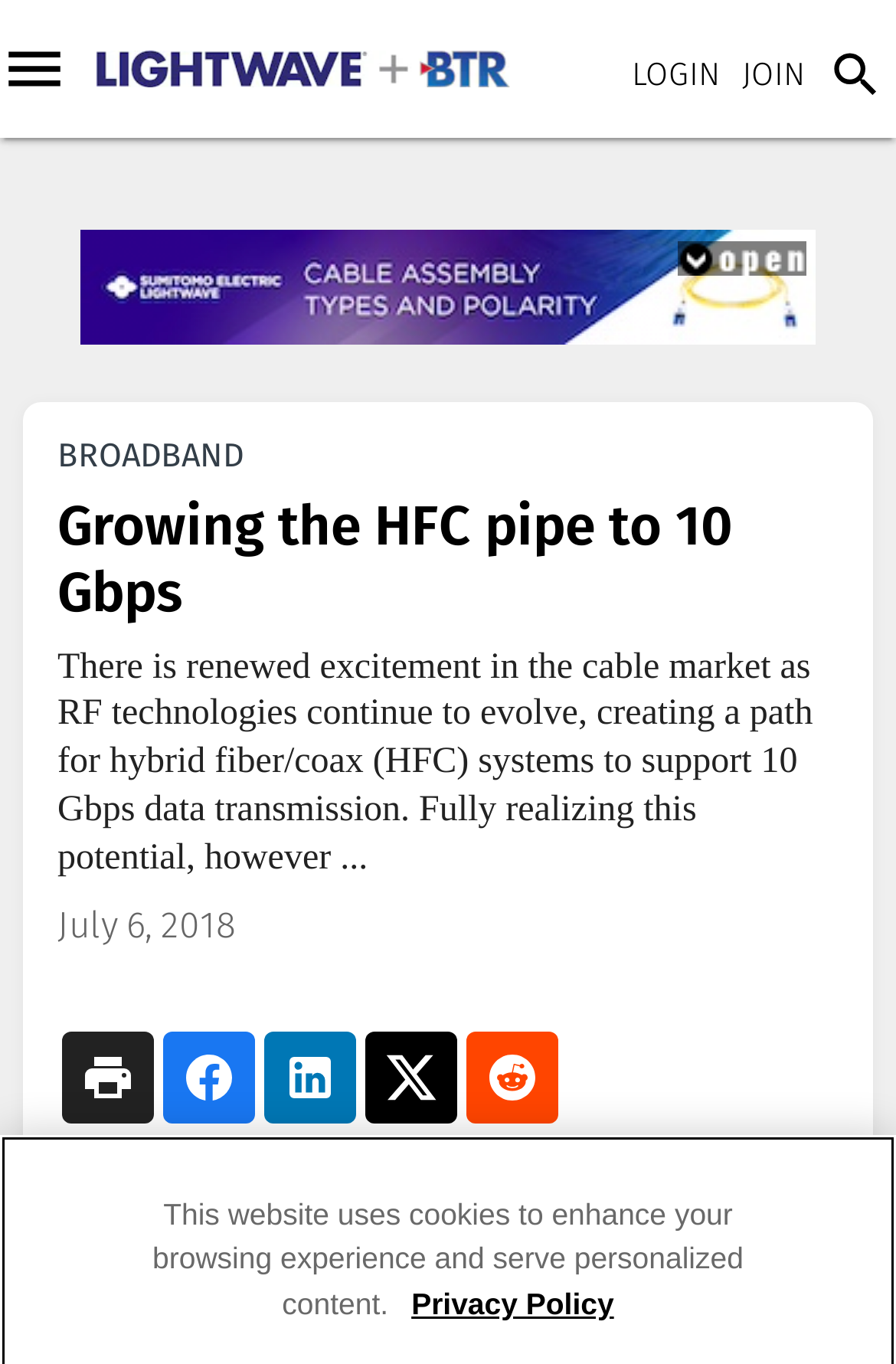Summarize the webpage in an elaborate manner.

The webpage appears to be an article from Lightwave, a technology-focused website. At the top left, there is a logo of Lightwave, accompanied by a link to the website's homepage. On the top right, there are links to "LOGIN" and "JOIN" options.

Below the top section, there is a menu with various topics, including "Broadband", "Network Design", "FTTX", and others. These links are arranged vertically, taking up the left side of the page.

On the right side of the page, there are two advertisements, one above the other. The first advertisement is a small iframe, while the second one is larger and takes up more space.

The main content of the article starts with a heading "Growing the HFC pipe to 10 Gbps", followed by a date "July 6, 2018". The article's text describes the renewed excitement in the cable market due to the evolution of RF technologies, which enables hybrid fiber/coax systems to support 10 Gbps data transmission.

Below the article's text, there are five links arranged horizontally, which may be related to the article's content. At the very bottom of the page, there is a notice about the website's use of cookies, along with a link to "More information about your privacy" and a "Privacy Policy" link.